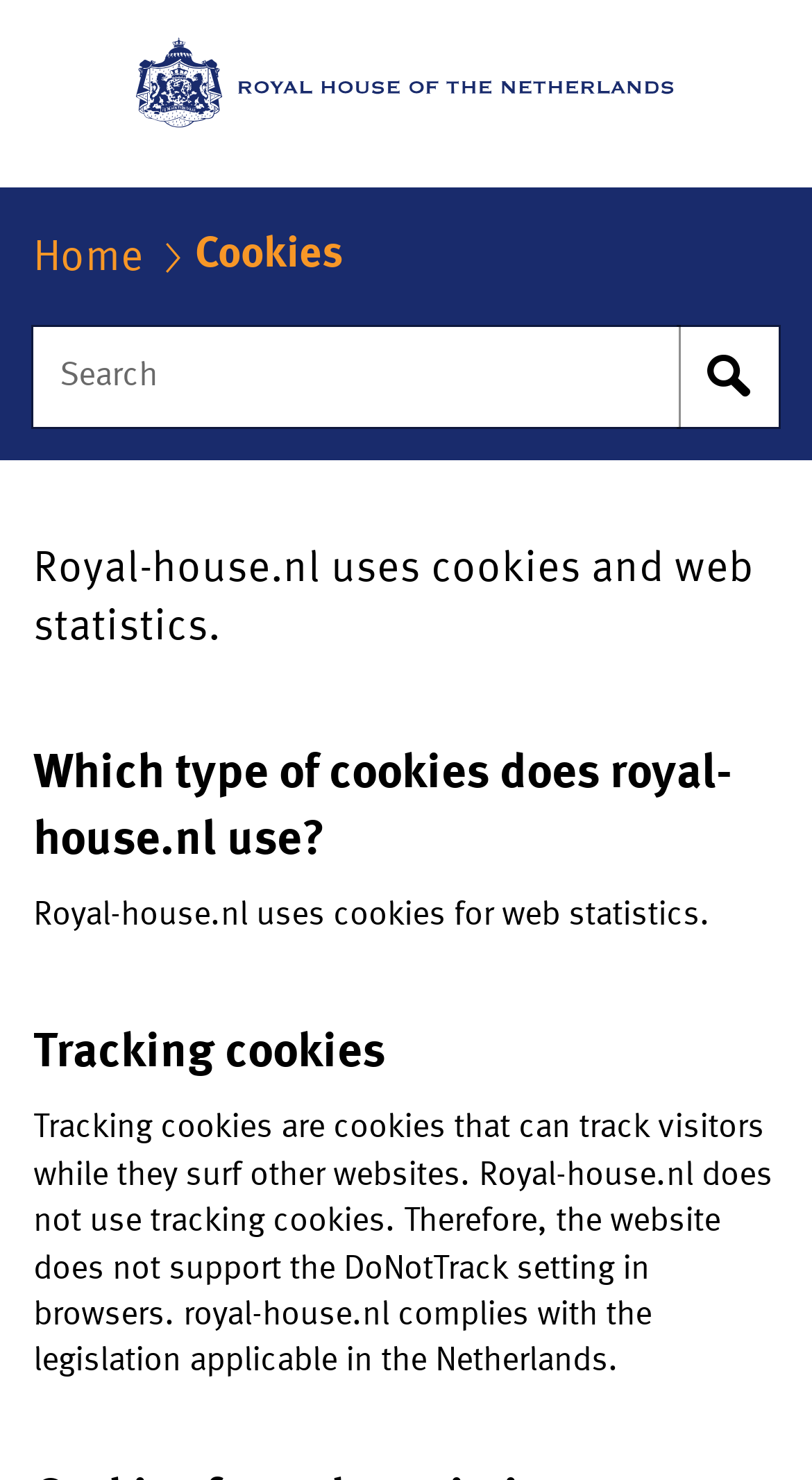Create an in-depth description of the webpage, covering main sections.

The webpage is about the Royal House of the Netherlands, specifically focusing on its cookie policy. At the top left corner, there is a logo of the Royal House of the Netherlands, which is also a link to the homepage. Below the logo, there is a navigation section with a link to the home page. 

To the right of the navigation section, there is a search bar where users can search within the English part of the Royal House of the Netherlands website. The search bar has a text box and a "Start search" button. 

Below the search bar, there is a paragraph of text stating that Royal-house.nl uses cookies and web statistics. This is followed by a heading that asks "Which type of cookies does royal-house.nl use?" and a paragraph of text explaining that the website uses cookies for web statistics. 

Further down, there is another heading titled "Tracking cookies" and a paragraph of text explaining that the website does not use tracking cookies and complies with the legislation applicable in the Netherlands.